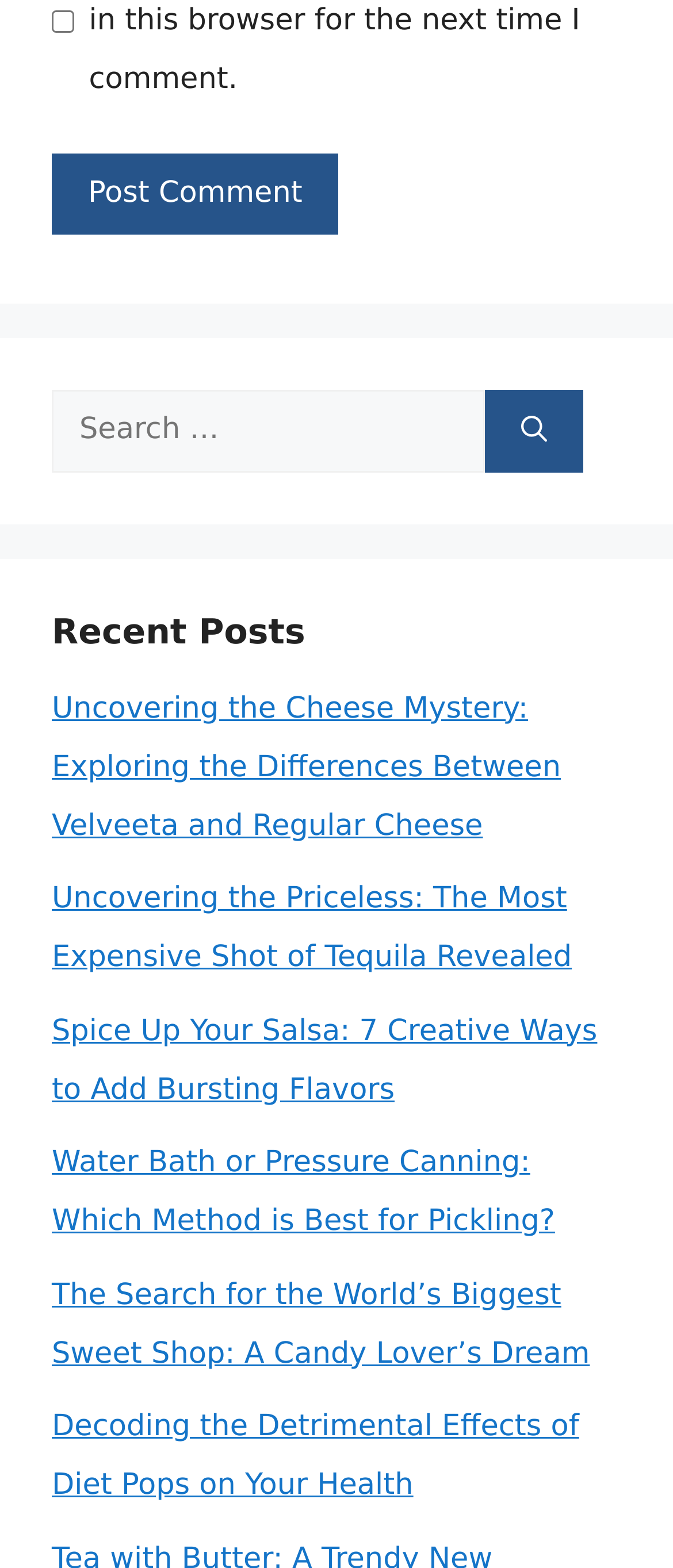Given the description: "name="submit" value="Post Comment"", determine the bounding box coordinates of the UI element. The coordinates should be formatted as four float numbers between 0 and 1, [left, top, right, bottom].

[0.077, 0.097, 0.503, 0.15]